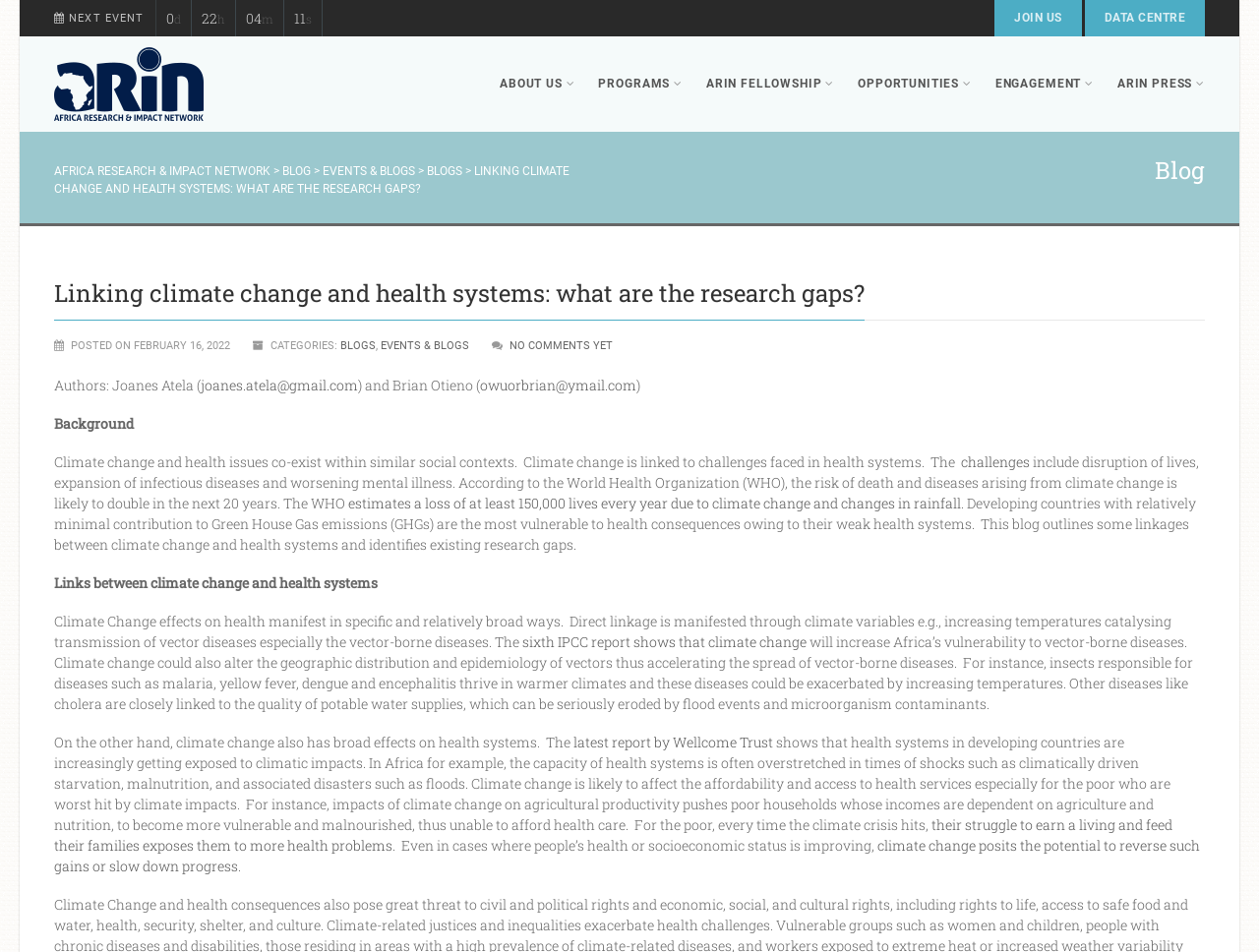What is the impact of climate change on health systems in developing countries? Please answer the question using a single word or phrase based on the image.

Overstretched capacity